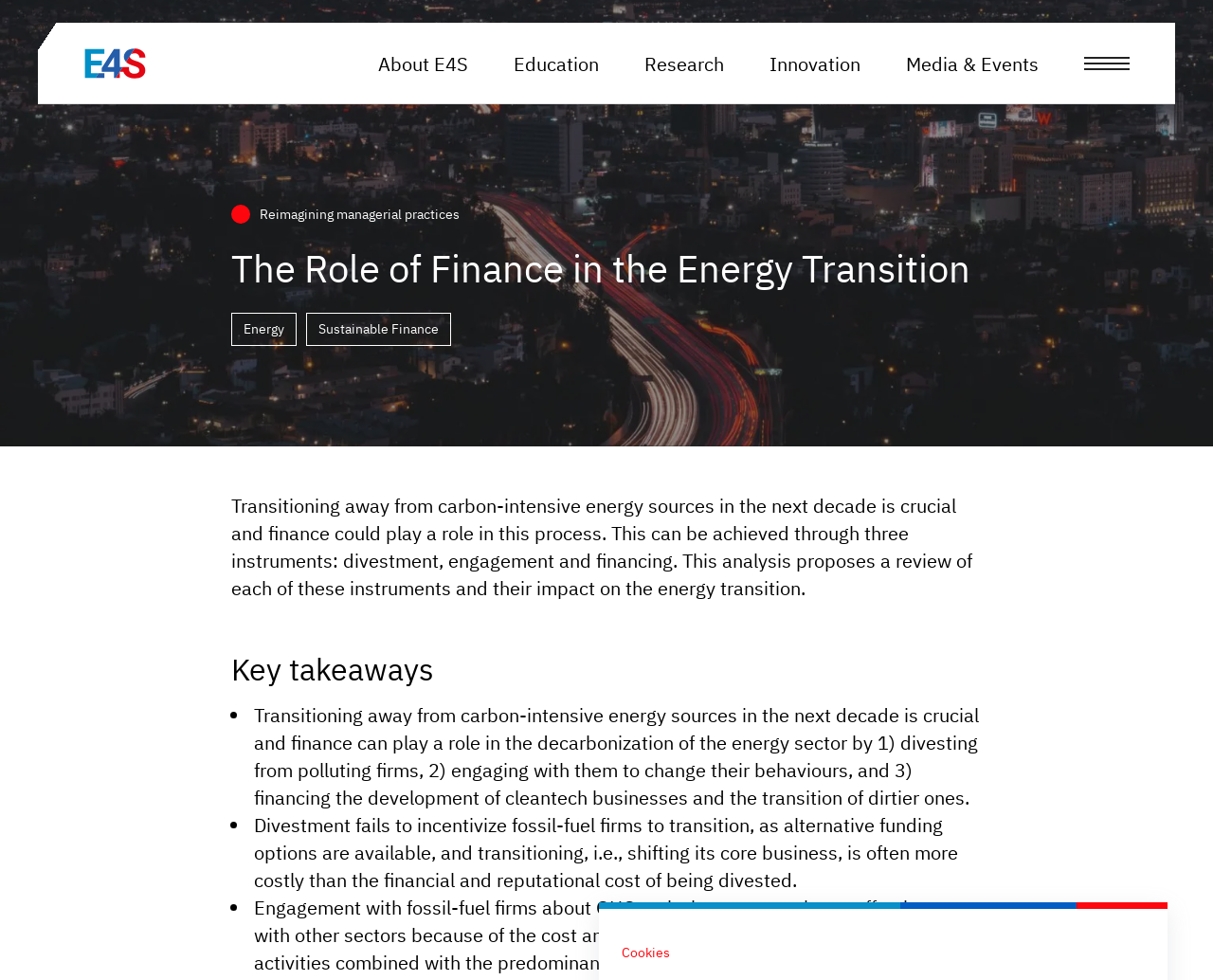Answer in one word or a short phrase: 
What is the limitation of engagement with fossil-fuel firms about GHG emissions?

Cost and uncertainty of requested shift in core activities